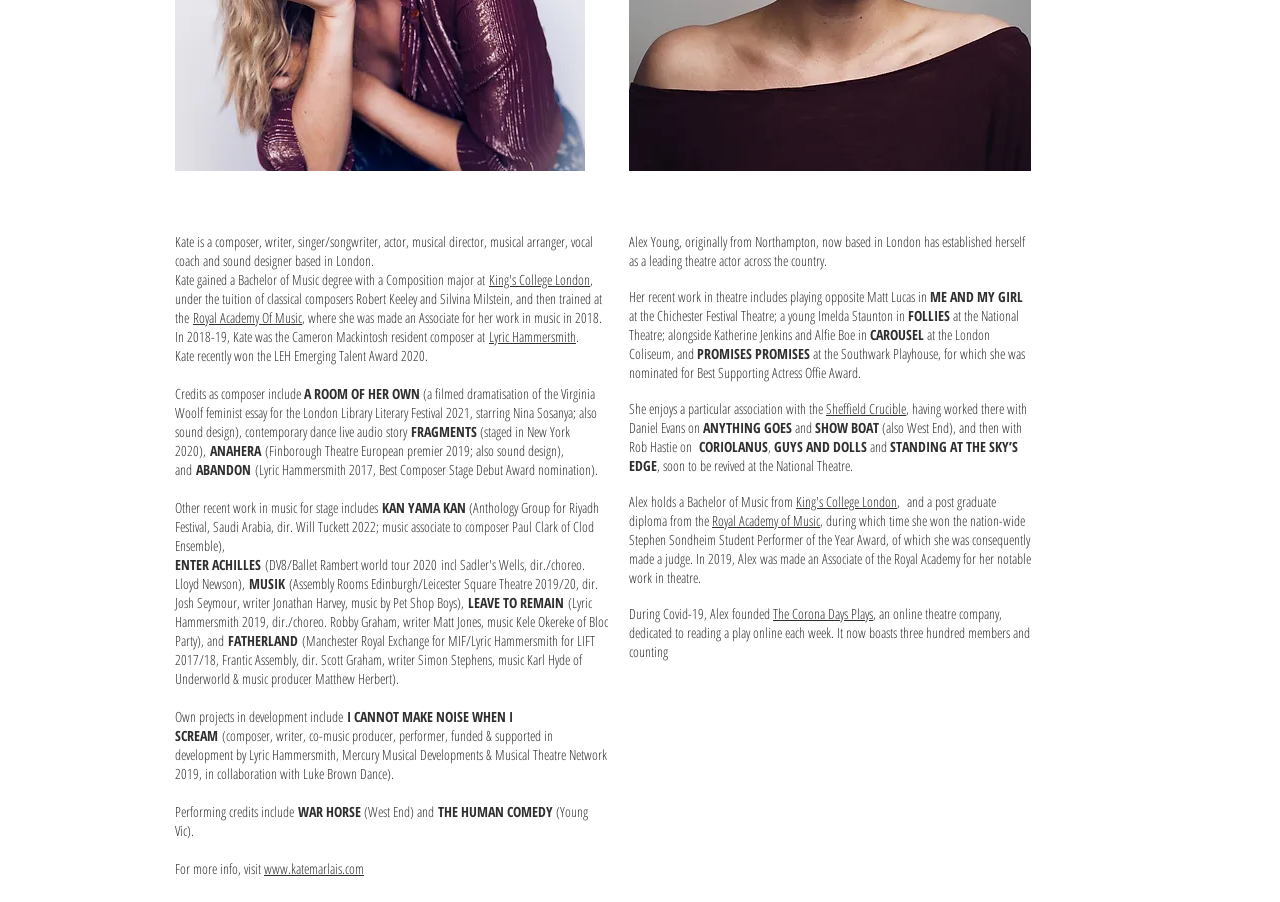Determine the bounding box coordinates of the UI element described below. Use the format (top-left x, top-left y, bottom-right x, bottom-right y) with floating point numbers between 0 and 1: King's College London

[0.382, 0.3, 0.461, 0.321]